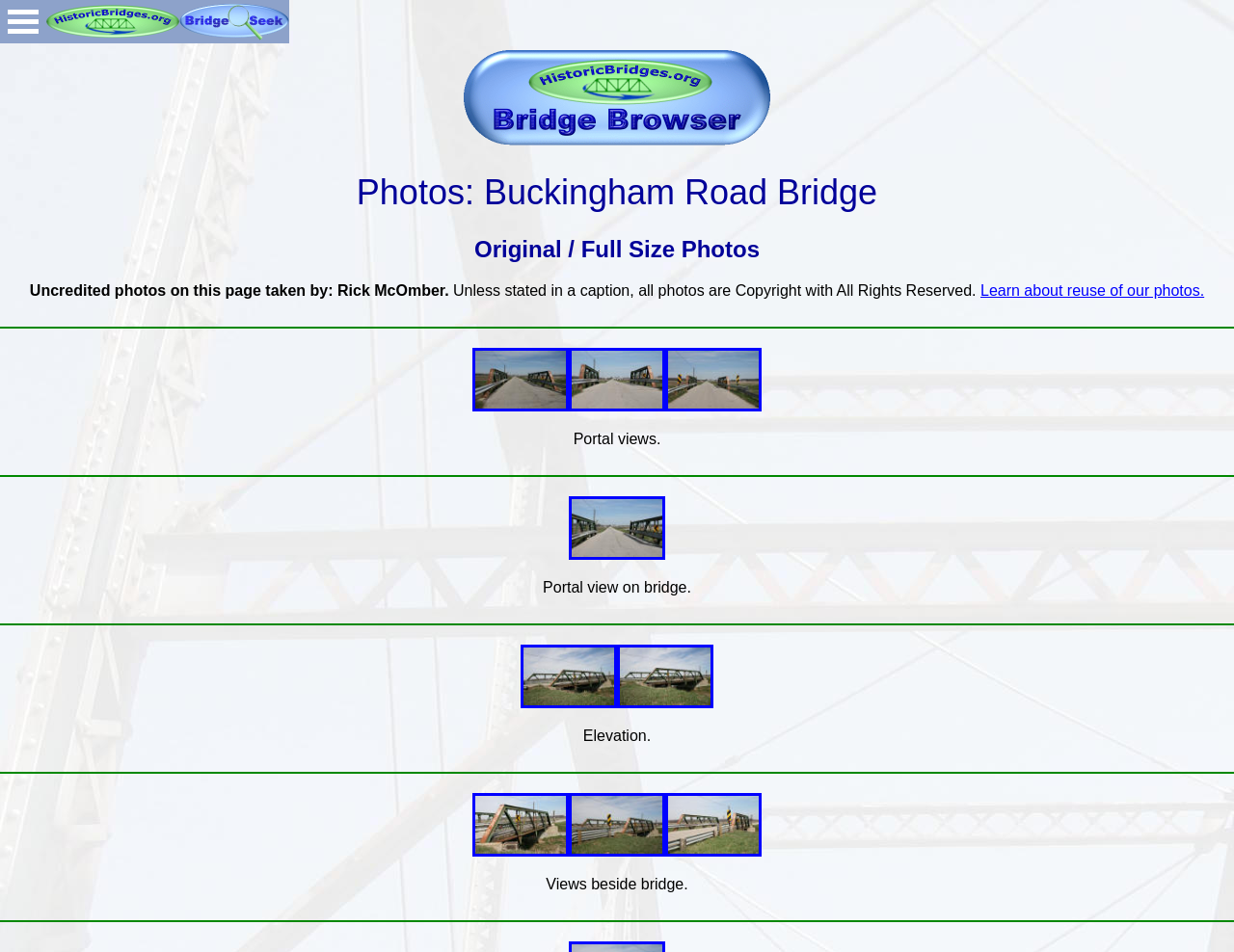Provide the bounding box coordinates for the area that should be clicked to complete the instruction: "View the Buckingham Road Bridge photos".

[0.383, 0.418, 0.461, 0.435]